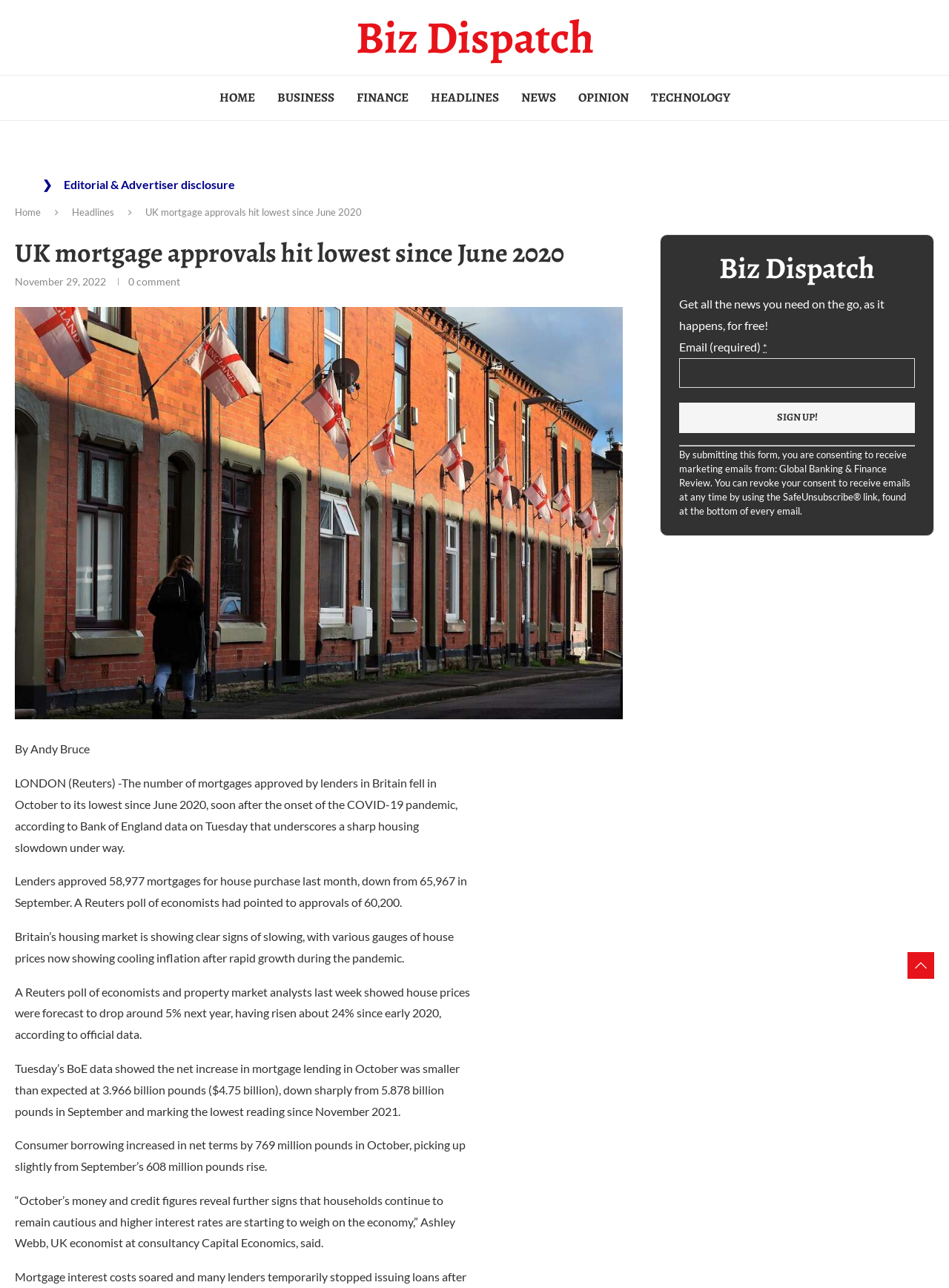What is the name of the economist quoted in the article?
We need a detailed and meticulous answer to the question.

I found this answer by reading the text '“October’s money and credit figures reveal further signs that households continue to remain cautious and higher interest rates are starting to weigh on the economy,” Ashley Webb, UK economist at consultancy Capital Economics, said.' and extracting the relevant information.